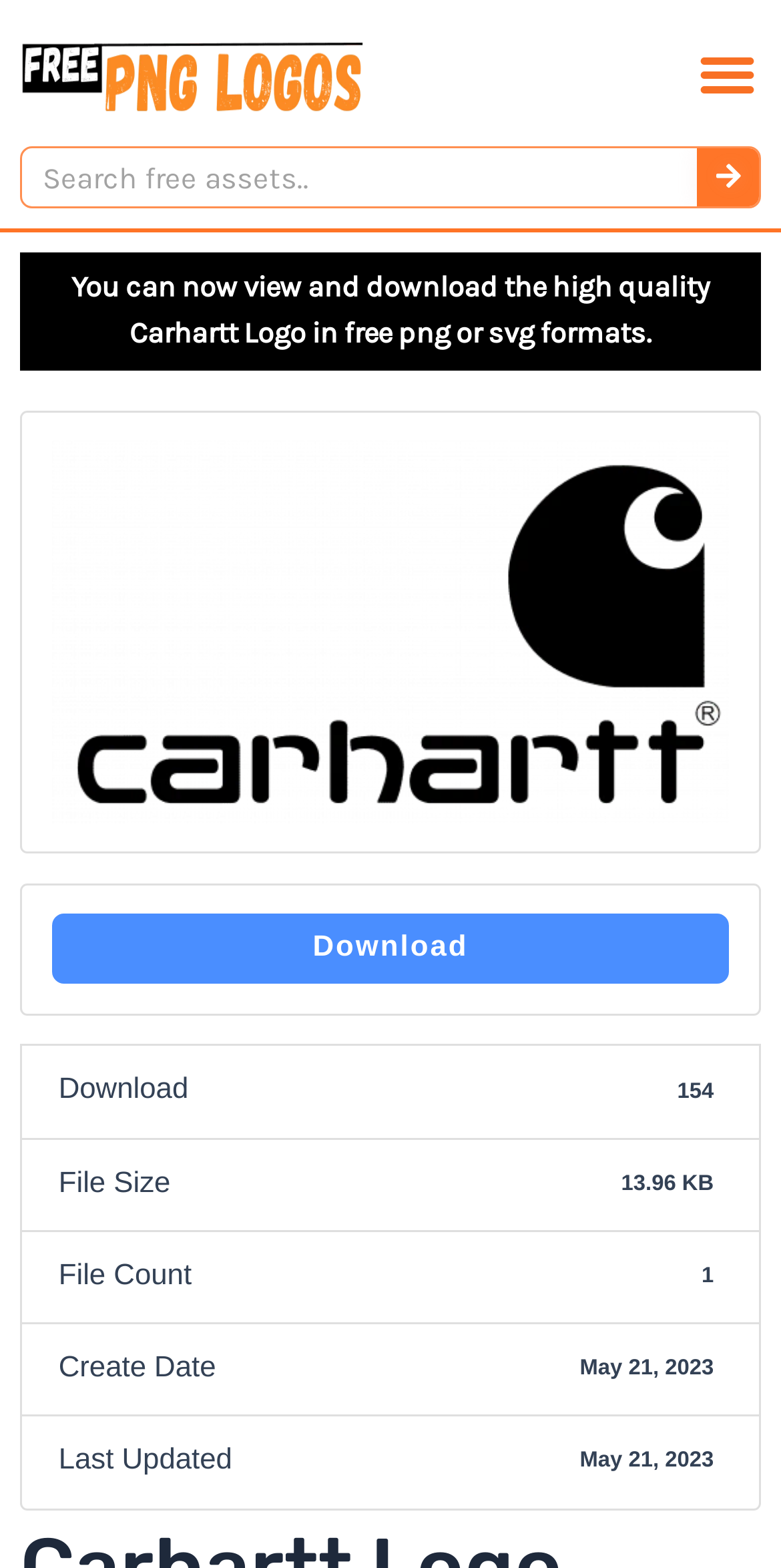Describe all the key features and sections of the webpage thoroughly.

The webpage is about downloading the Carhartt logo in transparent PNG format. At the top left, there is a link labeled "logo" accompanied by a small logo image. On the top right, there is a button labeled "Menu Toggle". Below the logo, there is a search bar with a searchbox and a "Search" button.

The main content of the webpage is a paragraph of text that explains that users can now view and download the high-quality Carhartt logo in free PNG or SVG formats. Below this text, there is a large image of the Carhartt logo. To the right of the logo image, there is a "Download" link.

Further down the page, there are several lines of text that provide information about the file, including the file size (13.96 KB), file count (154), creation date (May 21, 2023), and last updated date. These text lines are arranged in a vertical list, with the file size and file count on the left side, and the creation date and last updated date on the right side.